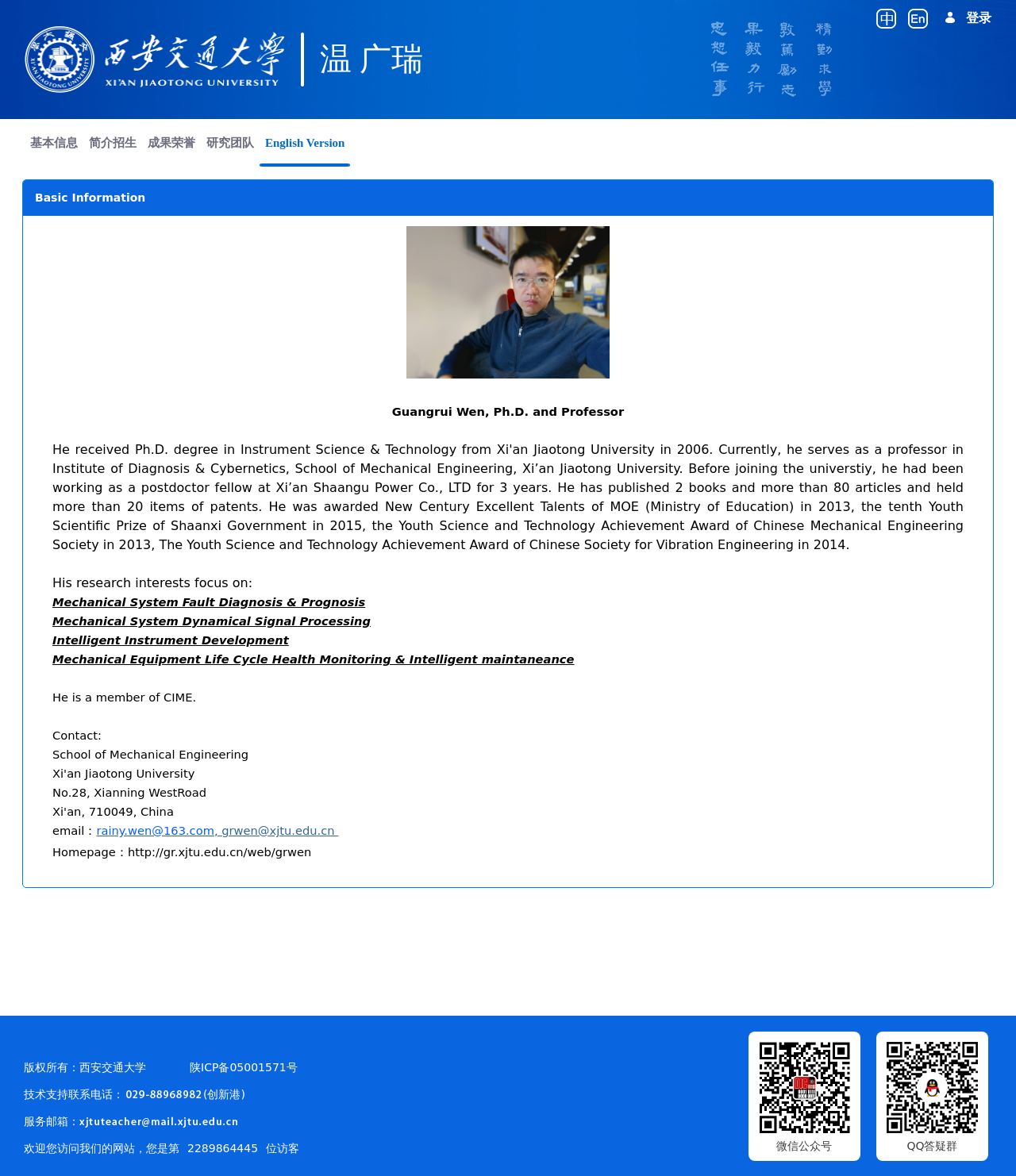What is the copyright information?
Give a thorough and detailed response to the question.

I found the copyright information by looking at the StaticText '版权所有：西安交通大学' which is located at the bottom of the webpage.